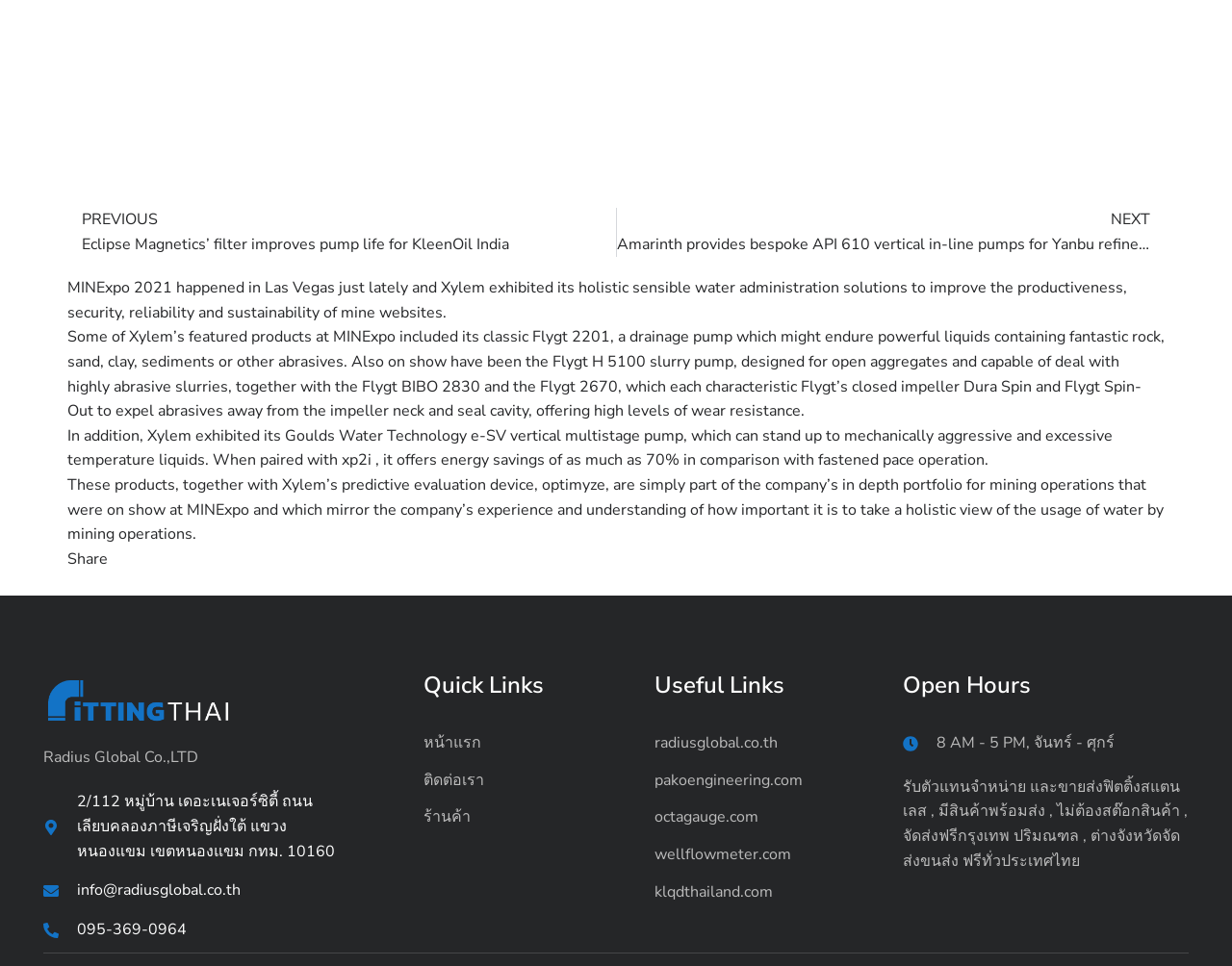Can you find the bounding box coordinates of the area I should click to execute the following instruction: "View 'ZYRA Gorecki nationality' information"?

None